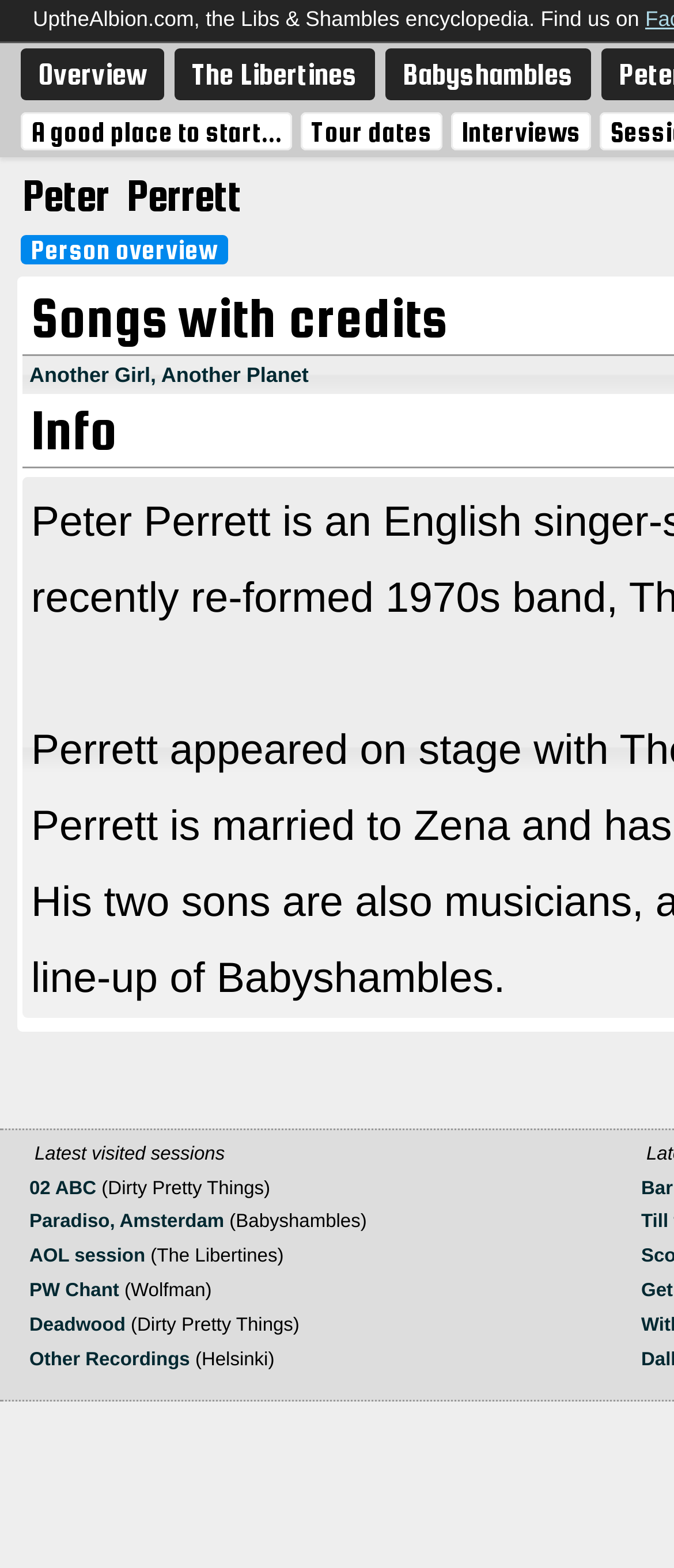Please give the bounding box coordinates of the area that should be clicked to fulfill the following instruction: "Read about Another Girl, Another Planet". The coordinates should be in the format of four float numbers from 0 to 1, i.e., [left, top, right, bottom].

[0.044, 0.231, 0.458, 0.247]